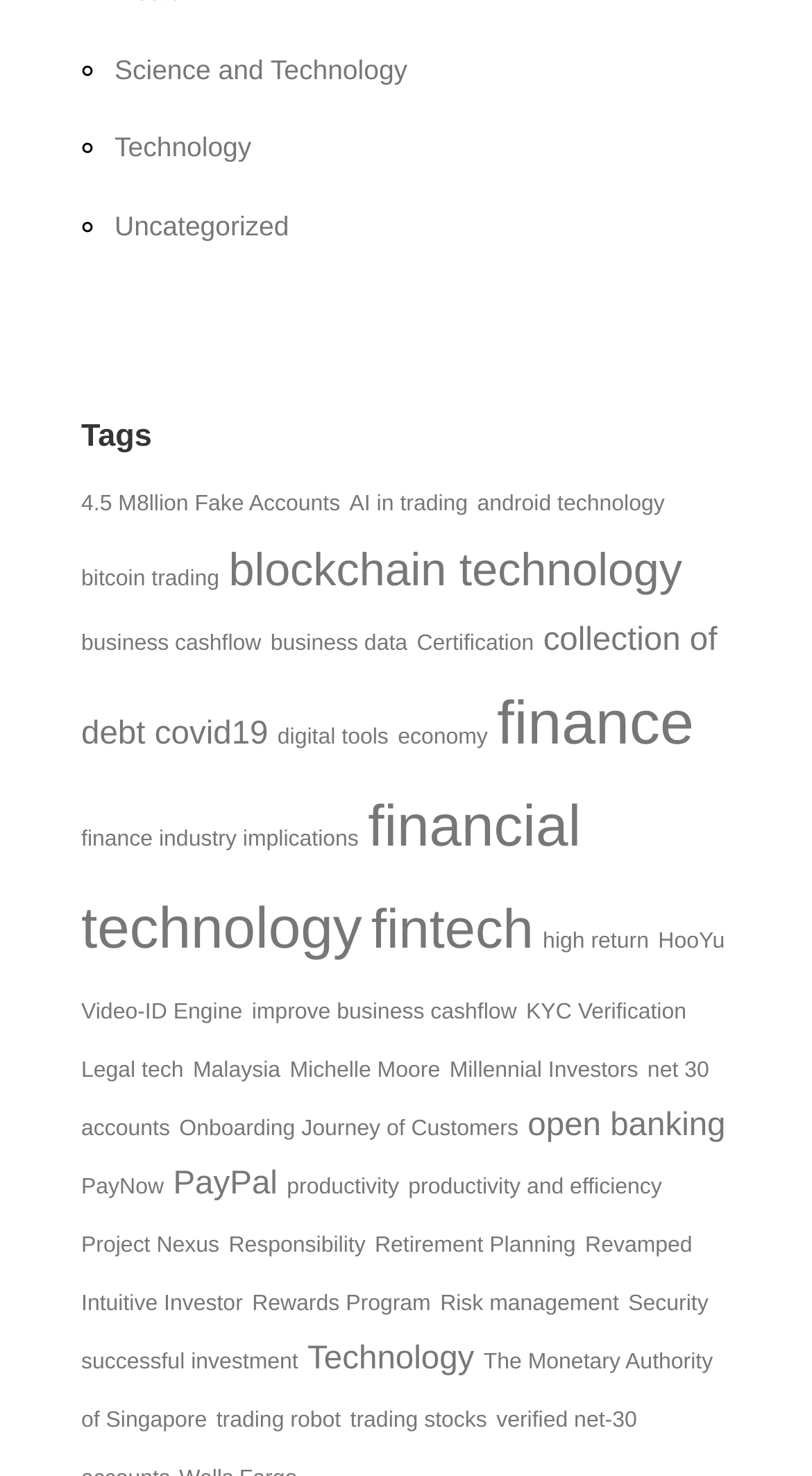Pinpoint the bounding box coordinates of the area that must be clicked to complete this instruction: "Click on the 'Science and Technology' link".

[0.141, 0.036, 0.502, 0.057]